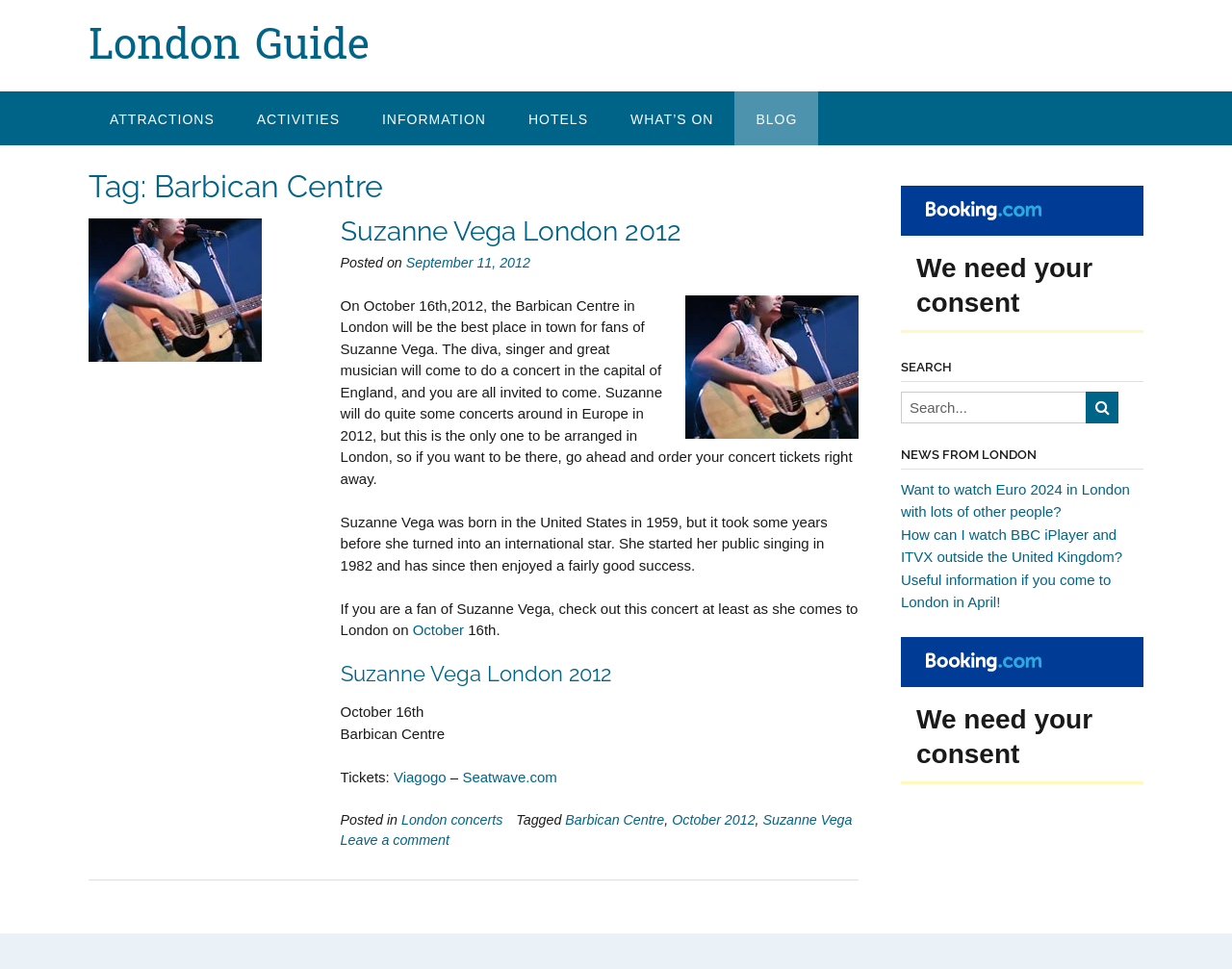Find the bounding box coordinates of the element you need to click on to perform this action: 'Check out news from London'. The coordinates should be represented by four float values between 0 and 1, in the format [left, top, right, bottom].

[0.731, 0.495, 0.928, 0.633]